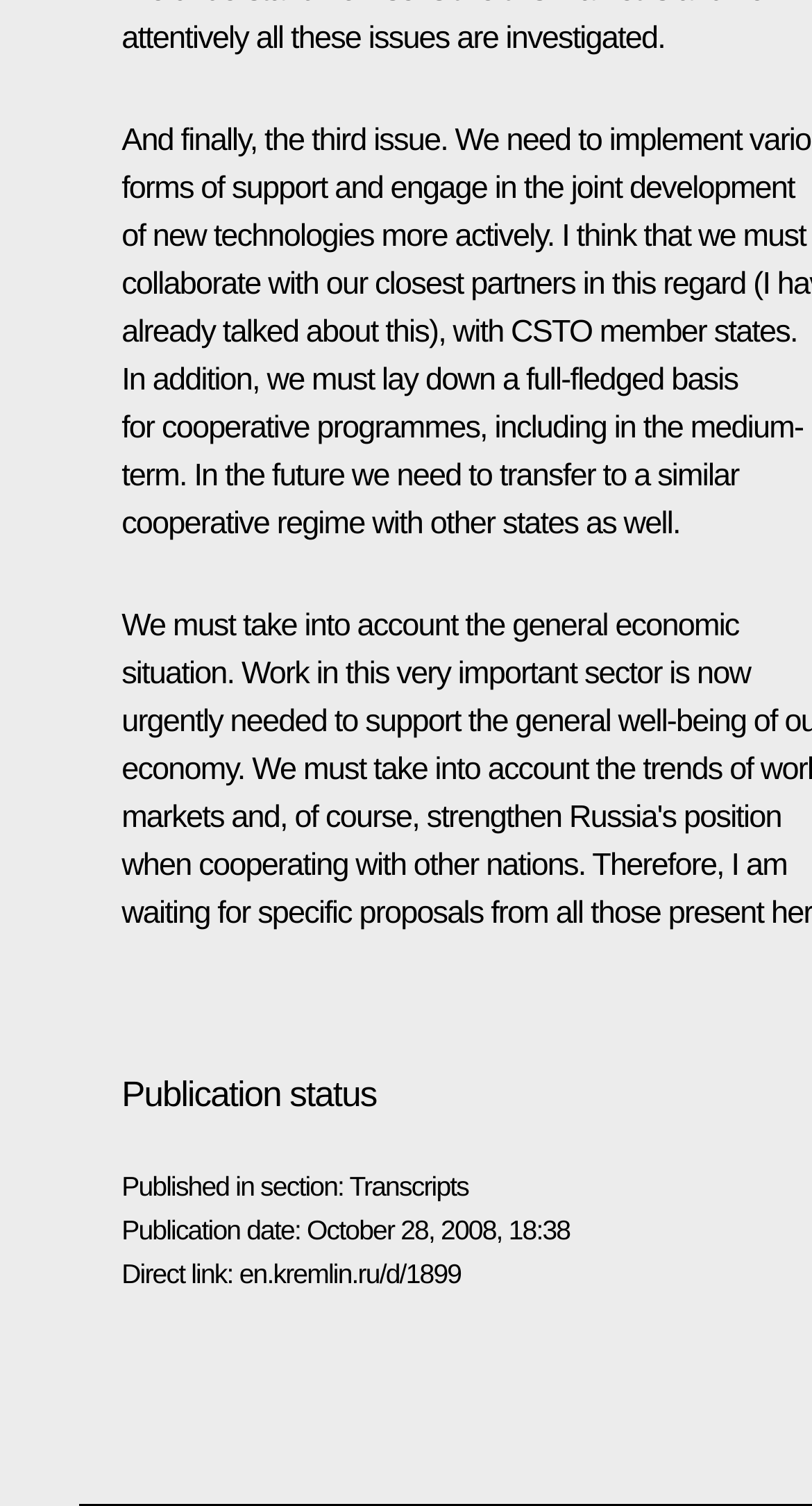Please provide a comprehensive response to the question below by analyzing the image: 
What section is the content published in?

I found the section information by looking at the 'Published in section:' label, but unfortunately, there is no corresponding value provided.